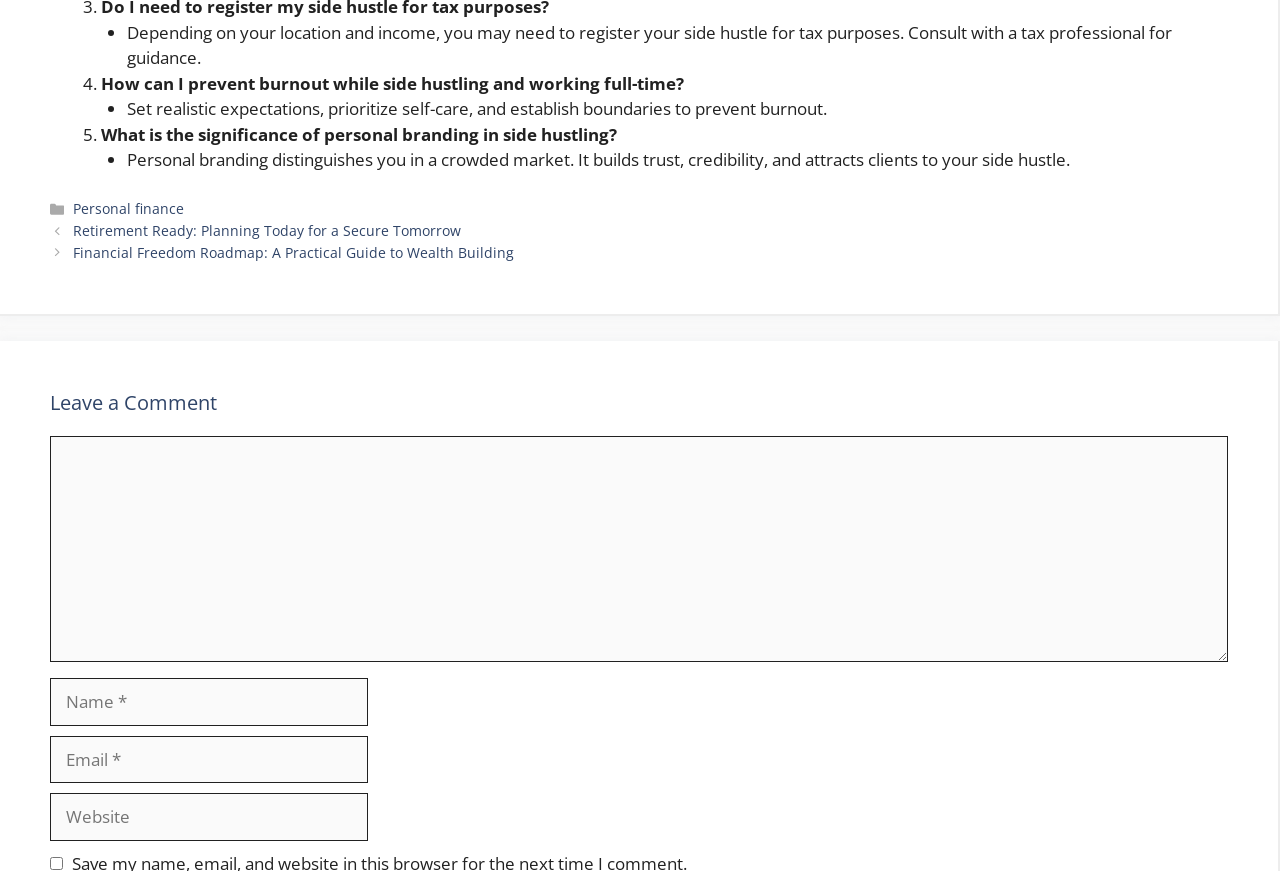Please find the bounding box coordinates of the element that must be clicked to perform the given instruction: "Leave a comment". The coordinates should be four float numbers from 0 to 1, i.e., [left, top, right, bottom].

[0.039, 0.448, 0.959, 0.477]